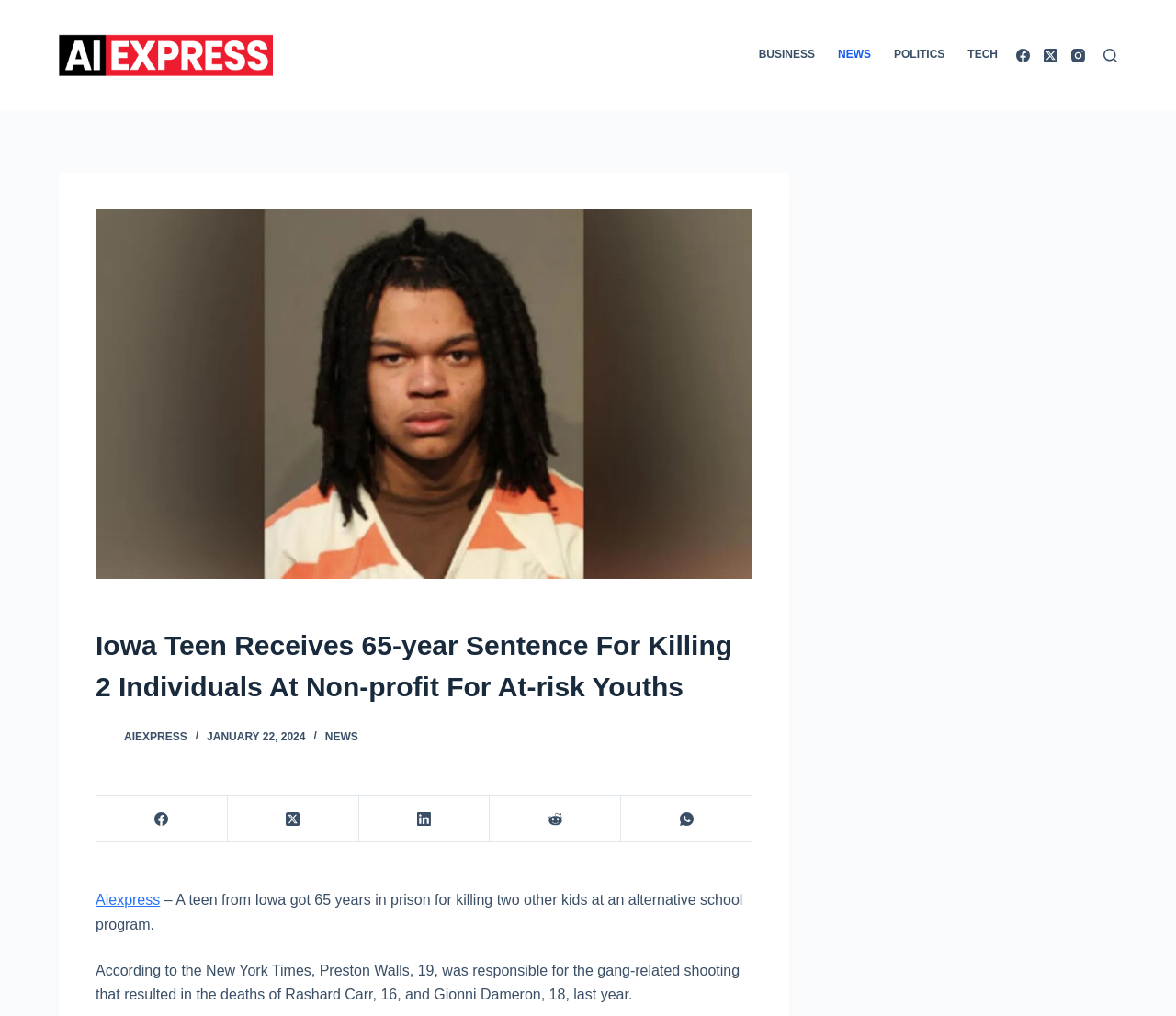Given the element description aria-label="Reddit", specify the bounding box coordinates of the corresponding UI element in the format (top-left x, top-left y, bottom-right x, bottom-right y). All values must be between 0 and 1.

[0.417, 0.783, 0.528, 0.829]